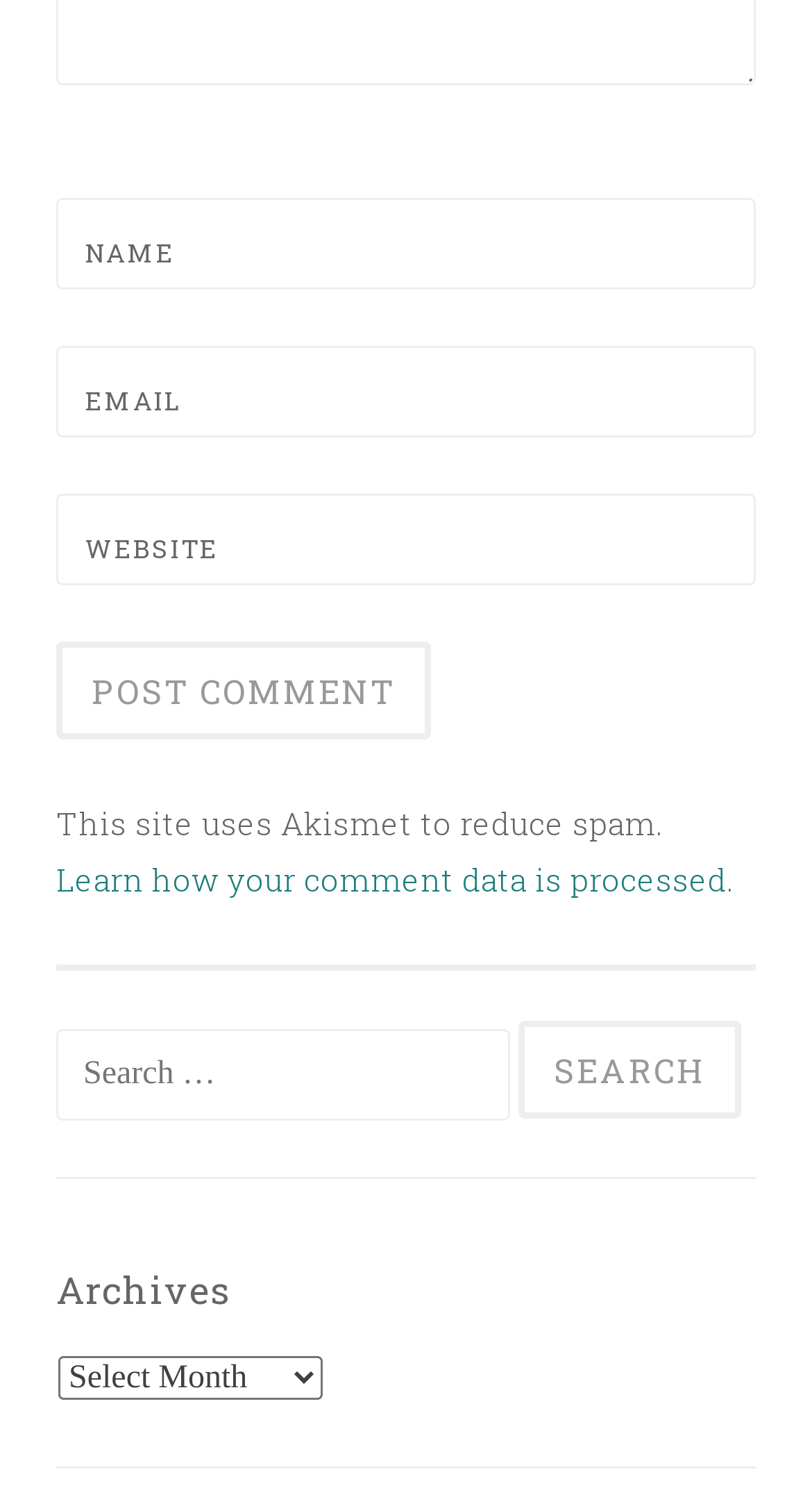Please specify the bounding box coordinates of the area that should be clicked to accomplish the following instruction: "Post a comment". The coordinates should consist of four float numbers between 0 and 1, i.e., [left, top, right, bottom].

[0.069, 0.428, 0.531, 0.494]